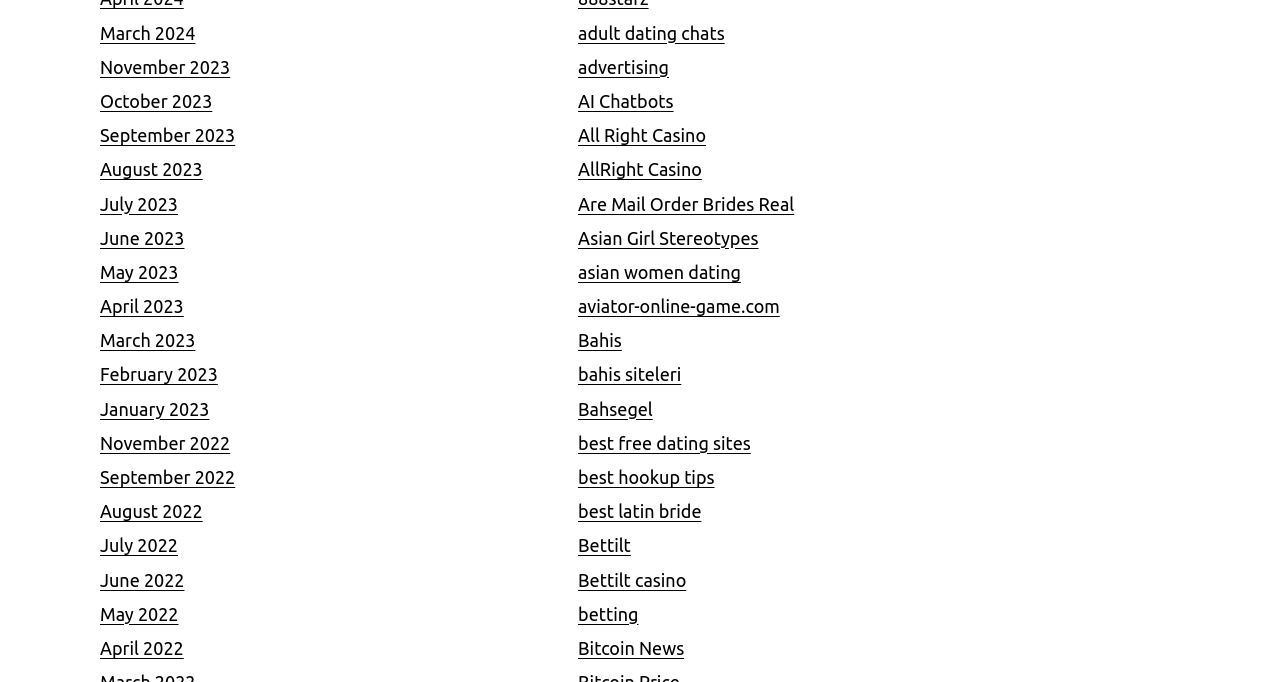Give a one-word or short phrase answer to the question: 
What is the earliest month listed on the webpage?

November 2022